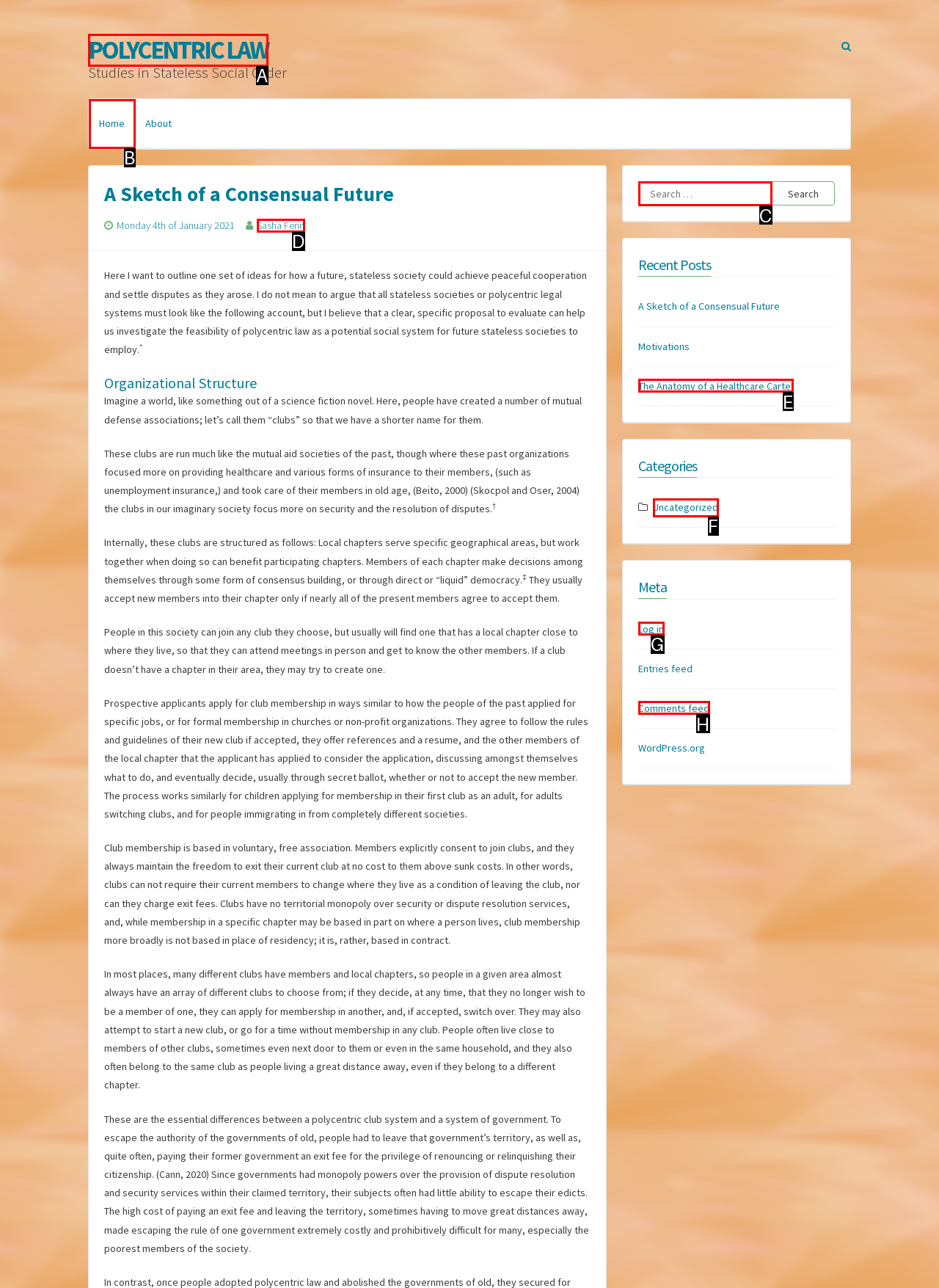Identify the correct UI element to click on to achieve the task: Search for something. Provide the letter of the appropriate element directly from the available choices.

C